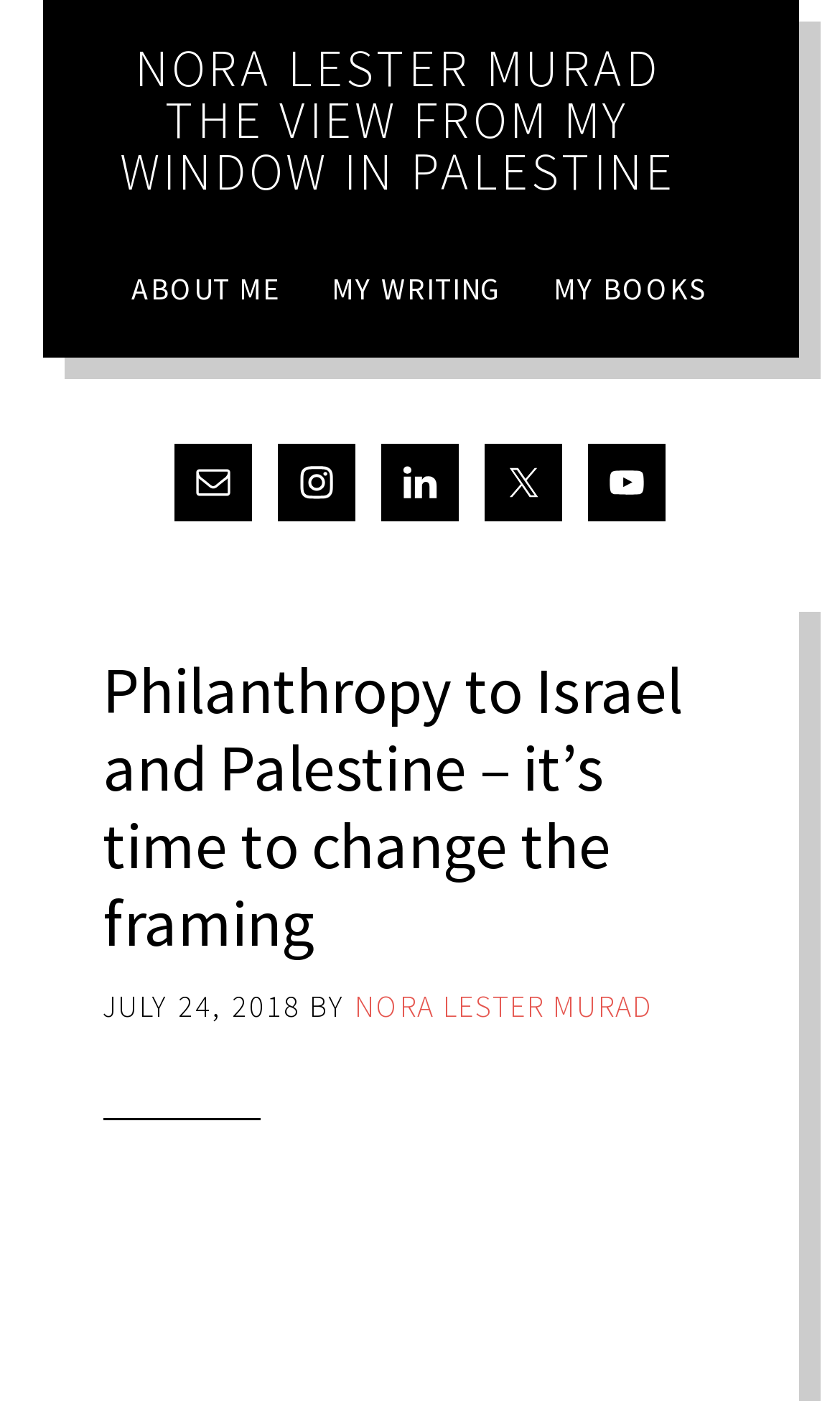What is the date of the article?
Please give a detailed and thorough answer to the question, covering all relevant points.

I found the date of the article by looking at the time element below the header, which contains the text 'JULY 24, 2018'.